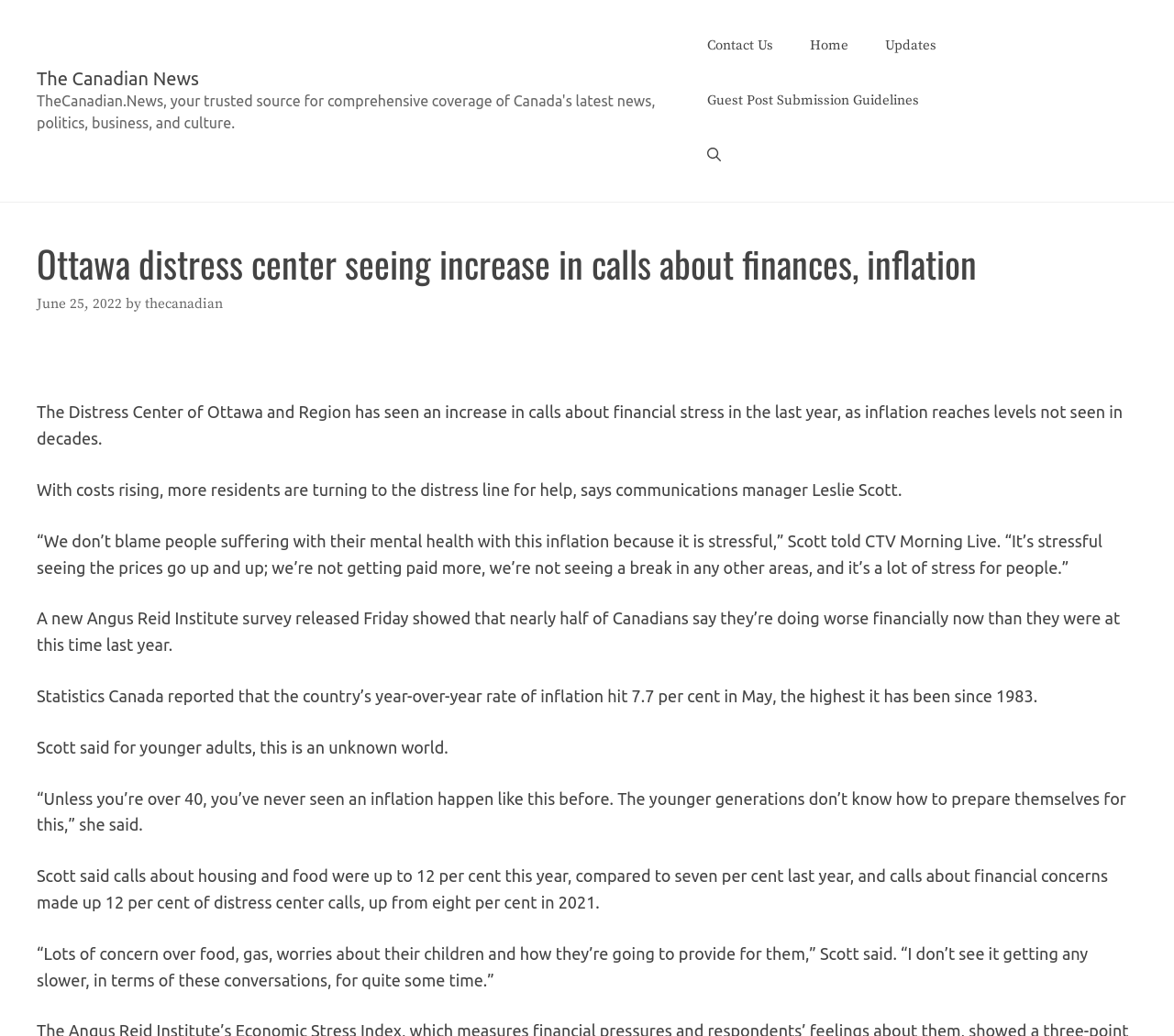Give a complete and precise description of the webpage's appearance.

The webpage is about the Distress Center of Ottawa and Region, which has seen an increase in calls about financial stress due to inflation. At the top of the page, there is a banner with a link to "The Canadian News" on the left side. Below the banner, there is a navigation menu with links to "Contact Us", "Home", "Updates", "Guest Post Submission Guidelines", and "Open Search Bar".

The main content of the page is an article with a heading that matches the title of the webpage. The article is dated June 25, 2022, and is attributed to "thecanadian". The article discusses how the Distress Center has seen an increase in calls about financial stress, with costs rising and more residents turning to the distress line for help. The communications manager, Leslie Scott, is quoted as saying that the inflation is stressful for people and that the center doesn't blame people suffering with their mental health due to the inflation.

The article also mentions a new Angus Reid Institute survey that shows nearly half of Canadians say they're doing worse financially now than they were at this time last year. Additionally, it reports that Statistics Canada has reported a year-over-year rate of inflation of 7.7 per cent in May, the highest it has been since 1983.

The article continues to quote Leslie Scott, who says that younger adults are particularly affected by the inflation, as they have never seen an inflation like this before. She also mentions that calls about housing and food are up, and that calls about financial concerns make up 12 per cent of distress center calls. The article concludes with Scott saying that she doesn't see the conversations about financial stress slowing down anytime soon.